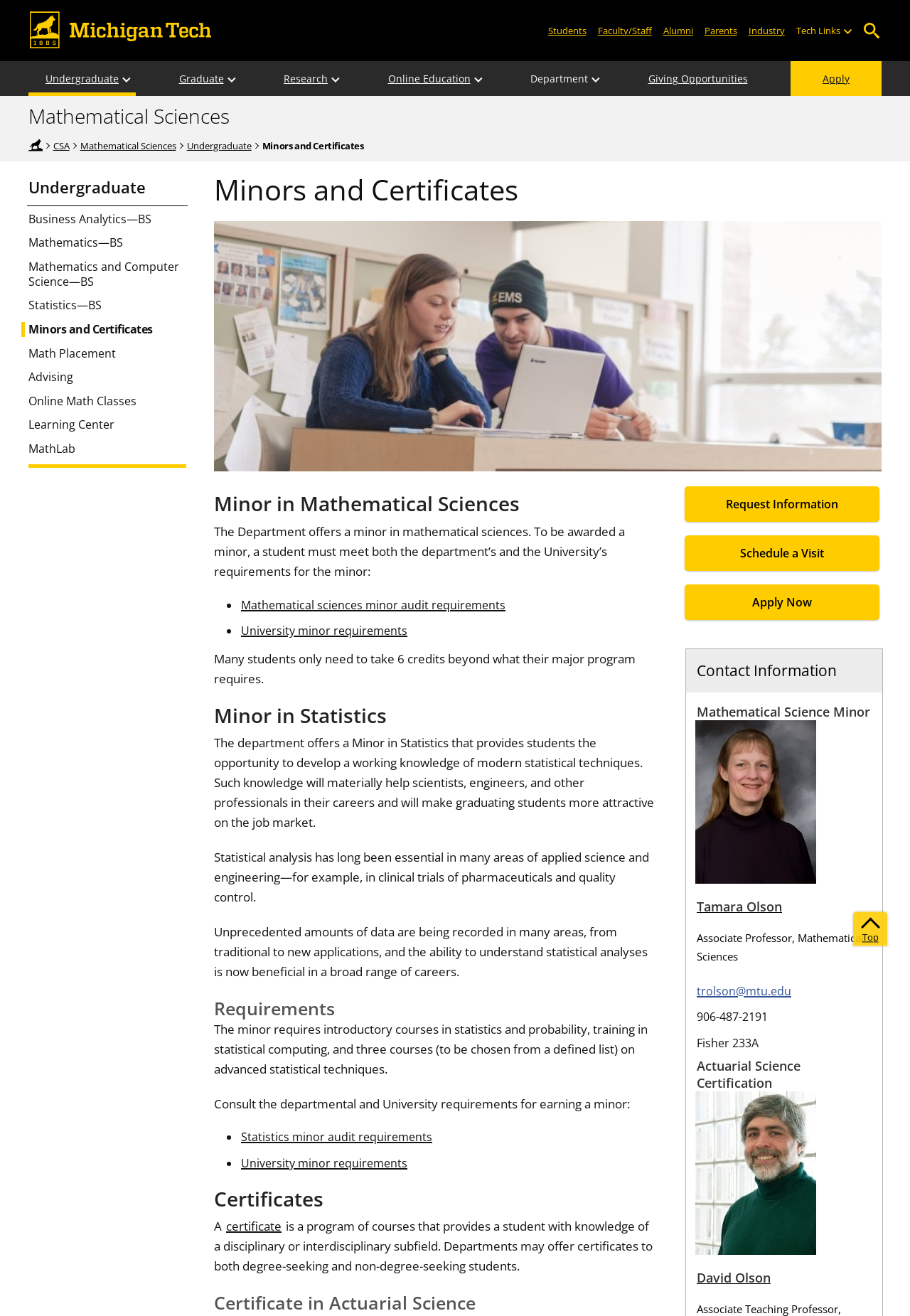Pinpoint the bounding box coordinates of the area that must be clicked to complete this instruction: "Click the 'Request Information' link".

[0.752, 0.37, 0.966, 0.397]